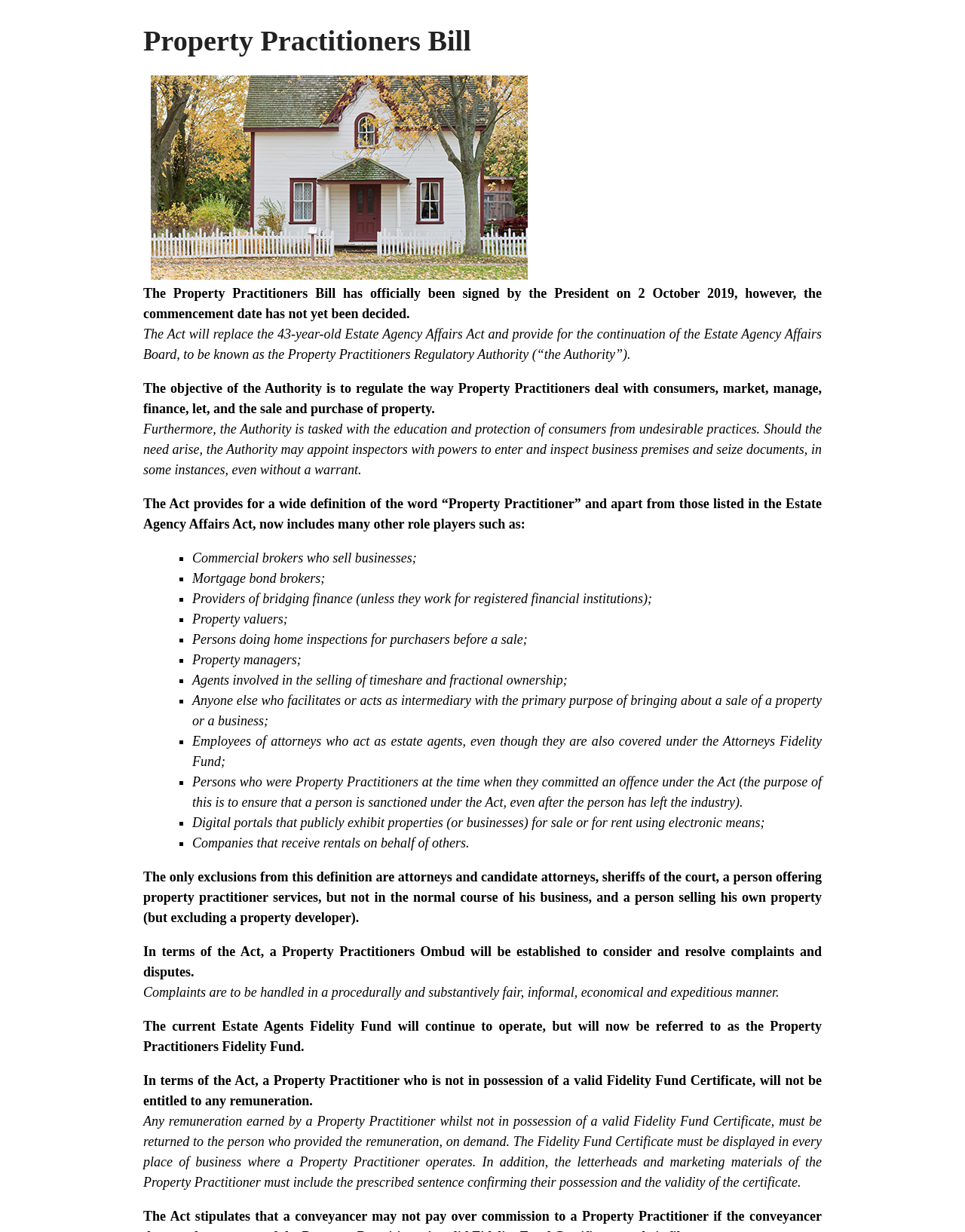Who is excluded from the definition of a Property Practitioner?
Please utilize the information in the image to give a detailed response to the question.

According to the webpage, attorneys, candidate attorneys, sheriffs of the court, and certain individuals are excluded from the definition of a Property Practitioner, as stated in the Act.